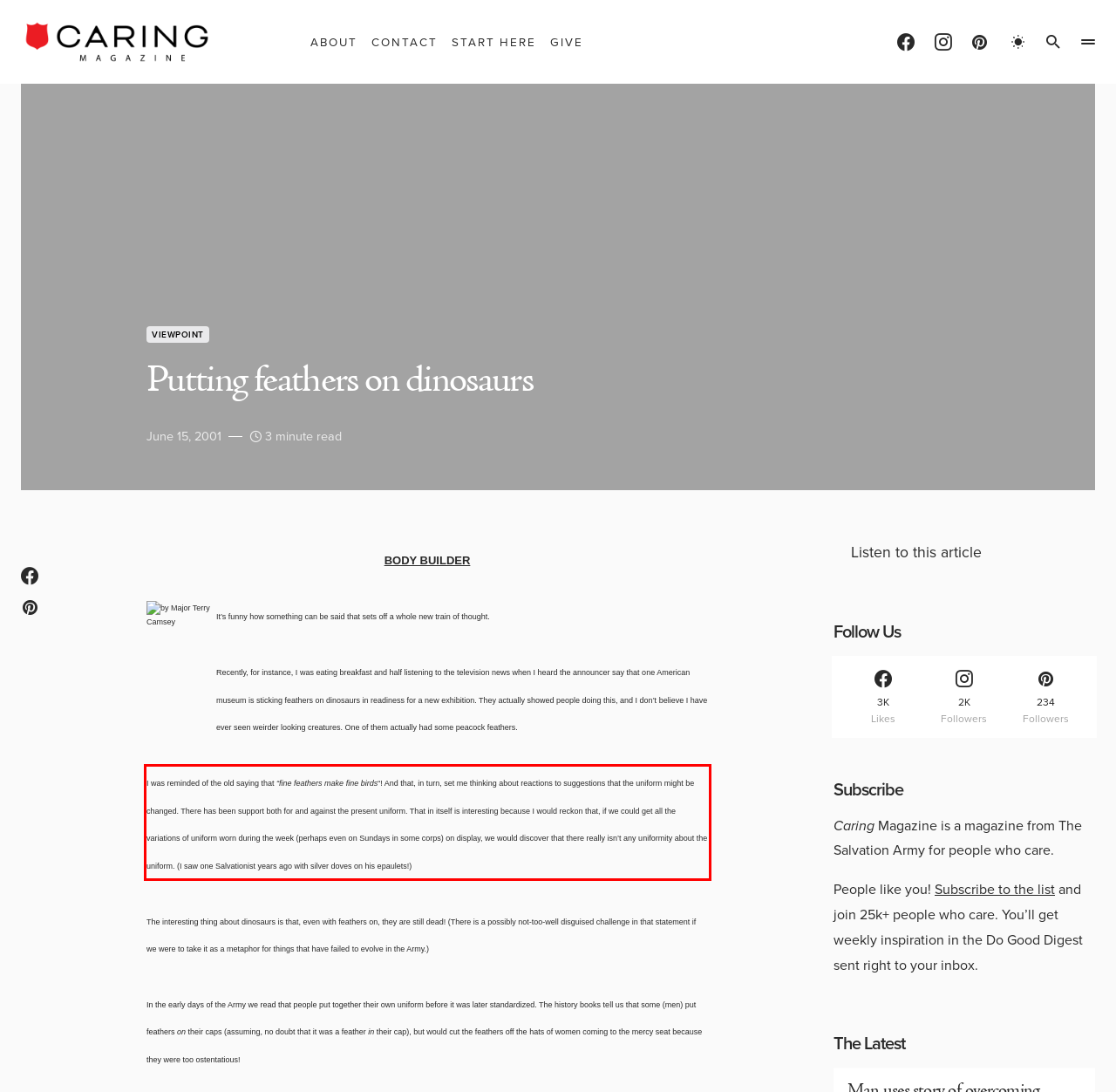You are given a screenshot of a webpage with a UI element highlighted by a red bounding box. Please perform OCR on the text content within this red bounding box.

I was reminded of the old saying that “fine feathers make fine birds“! And that, in turn, set me thinking about reactions to suggestions that the uniform might be changed. There has been support both for and against the present uniform. That in itself is interesting because I would reckon that, if we could get all the variations of uniform worn during the week (perhaps even on Sundays in some corps) on display, we would discover that there really isn’t any uniformity about the uniform. (I saw one Salvationist years ago with silver doves on his epaulets!)